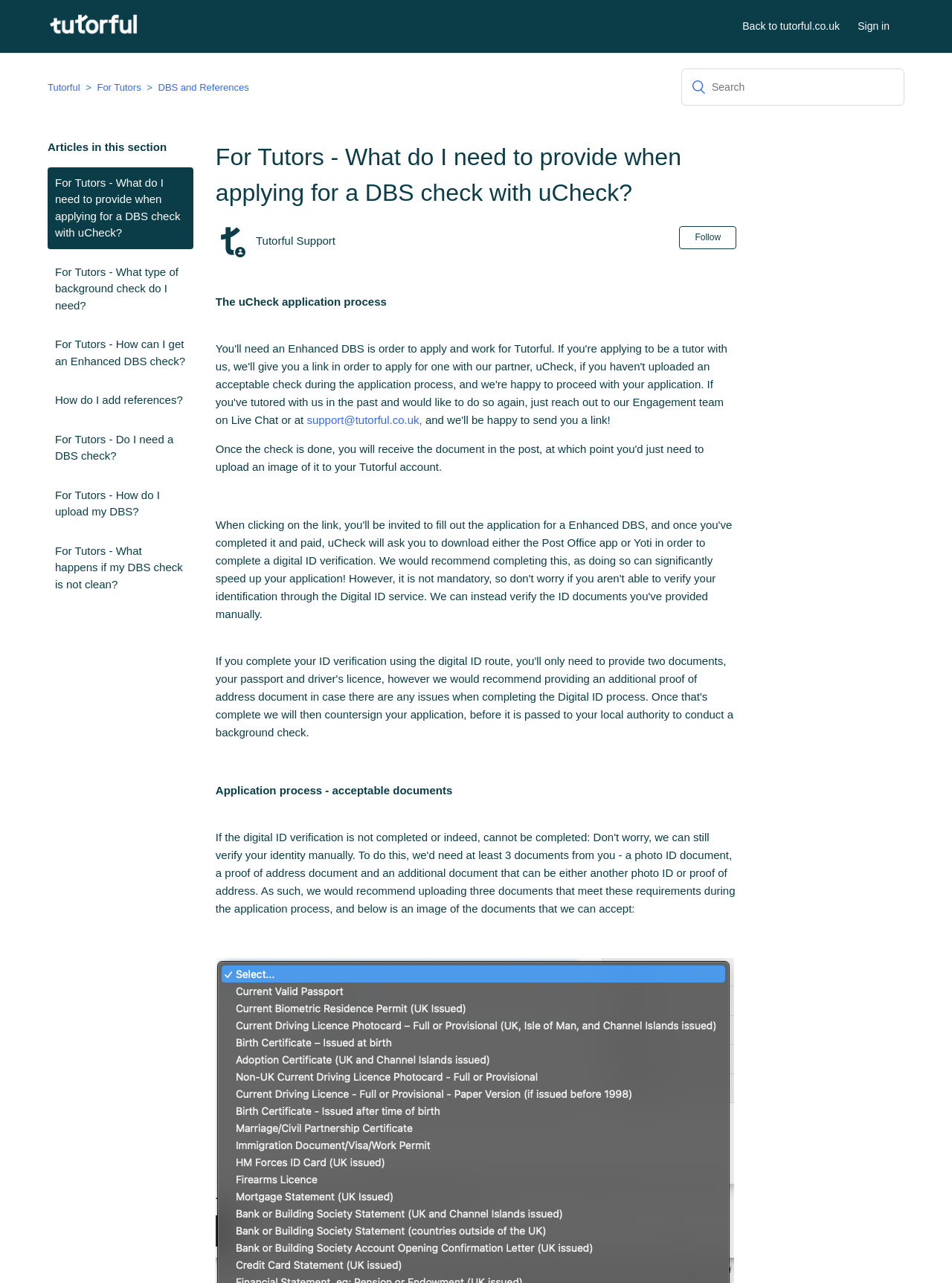Explain the contents of the webpage comprehensively.

This webpage is about the application process for tutors on Tutorful, specifically focusing on the requirements for a DBS (Disclosure and Barring Service) check with uCheck. 

At the top left corner, there is a logo and a link to the Tutorful homepage. Next to it, there is a link to go back to tutorful.co.uk. On the top right corner, there is a sign-in button and a search bar.

Below the top navigation, there is a horizontal menu with three items: "Tutorful", "For Tutors", and "DBS and References". 

The main content of the page is divided into two sections. The left section has a heading "Articles in this section" and lists six links to related articles about DBS checks and references for tutors. 

The right section has a header with the title "For Tutors - What do I need to provide when applying for a DBS check with uCheck?" and an avatar of Tutorful Support. Below the header, there is a brief introduction to the uCheck application process, followed by a link to contact support@tutorful.co.uk for further assistance. 

Further down, there is a section titled "Application process - acceptable documents" with some text content, but the exact details are not specified.